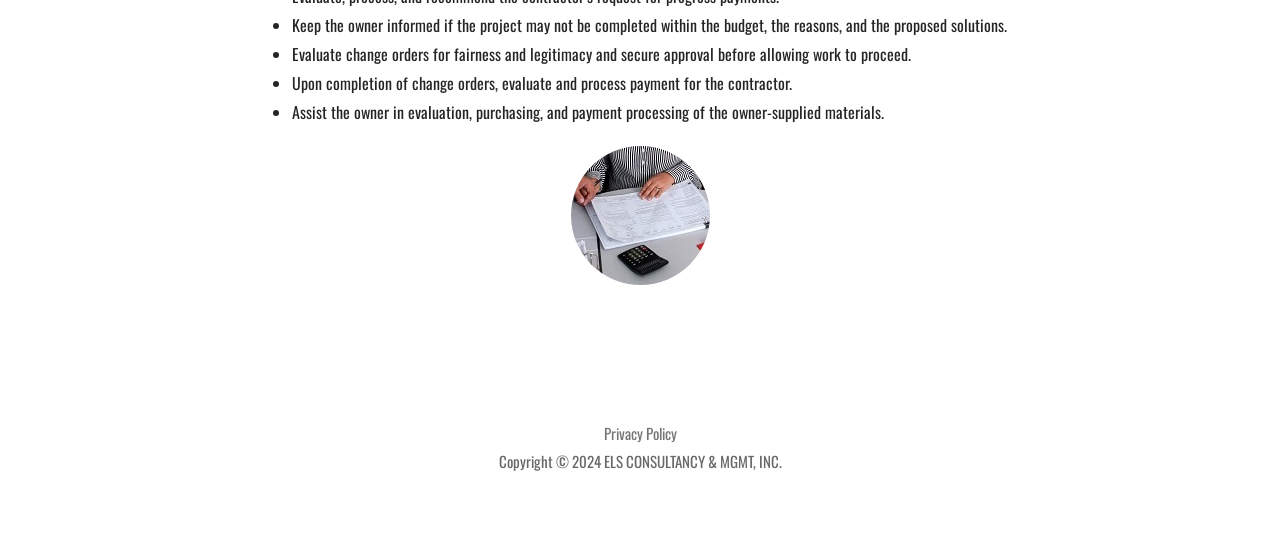What is the copyright year of the webpage content?
Please answer the question with a detailed response using the information from the screenshot.

The webpage displays the copyright information 'Copyright © 2024 ELS CONSULTANCY & MGMT, INC.', which indicates that the content is copyrighted in the year 2024.